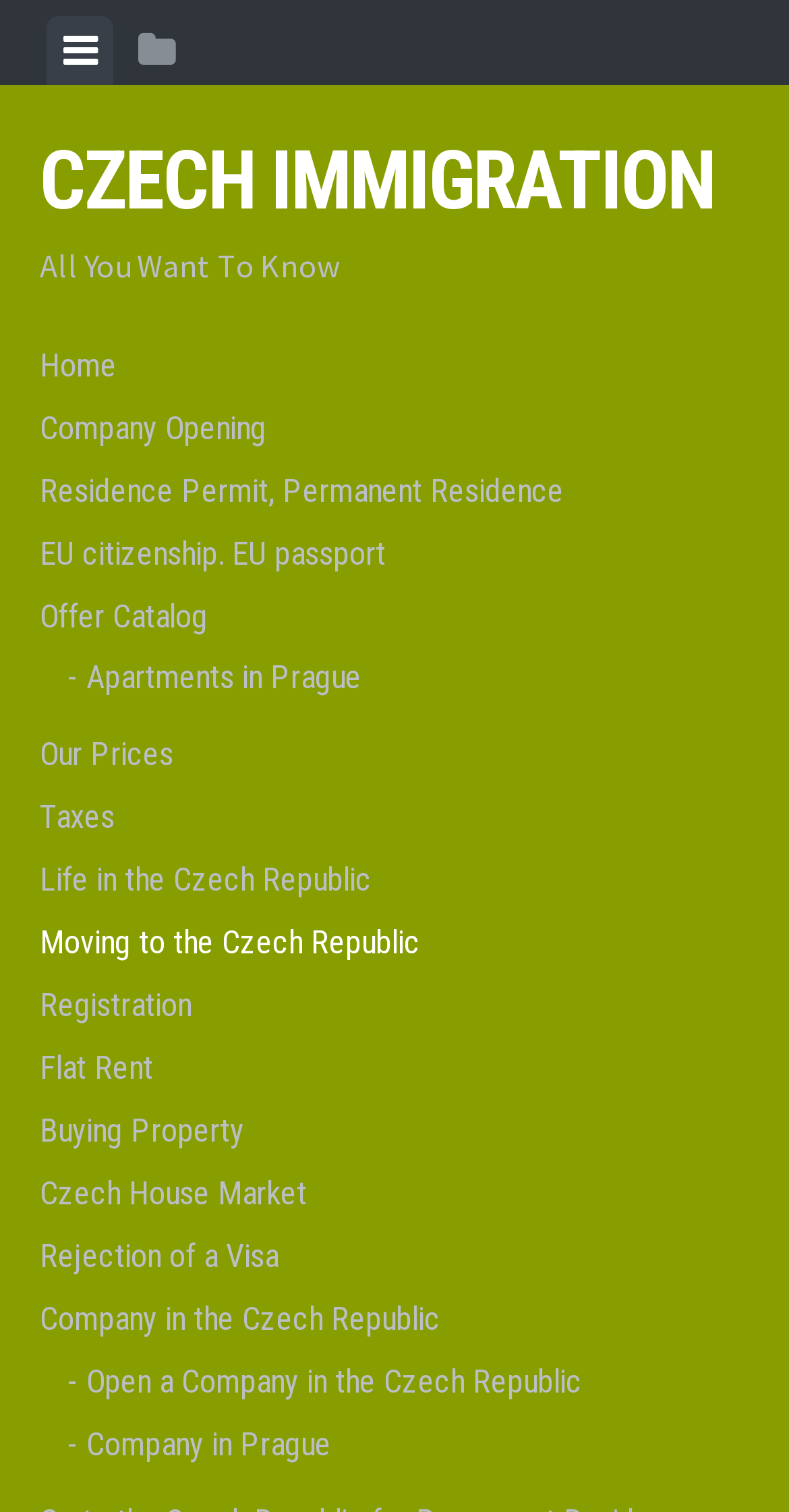Create a detailed summary of the webpage's content and design.

The webpage is about Czech immigration and provides various resources and information for individuals looking to emigrate to the Czech Republic. At the top of the page, there is a horizontal tab list with two tabs: "View menu" and "View sidebar". Below the tab list, there is a large heading "CZECH IMMIGRATION" that spans almost the entire width of the page. 

Underneath the heading, there is a section titled "All You Want To Know" that contains a list of links to various topics related to Czech immigration, including "Home", "Company Opening", "Residence Permit, Permanent Residence", and more. These links are arranged vertically and take up most of the page's width. 

Some of the links have sub-links, such as "Apartments in Prague" under the "Offer Catalog" link, and "Open a Company in the Czech Republic" and "Company in Prague" under the "Company in the Czech Republic" link. The links are densely packed, with about 20 links in total, and are organized in a single column that spans from the top to the bottom of the page.